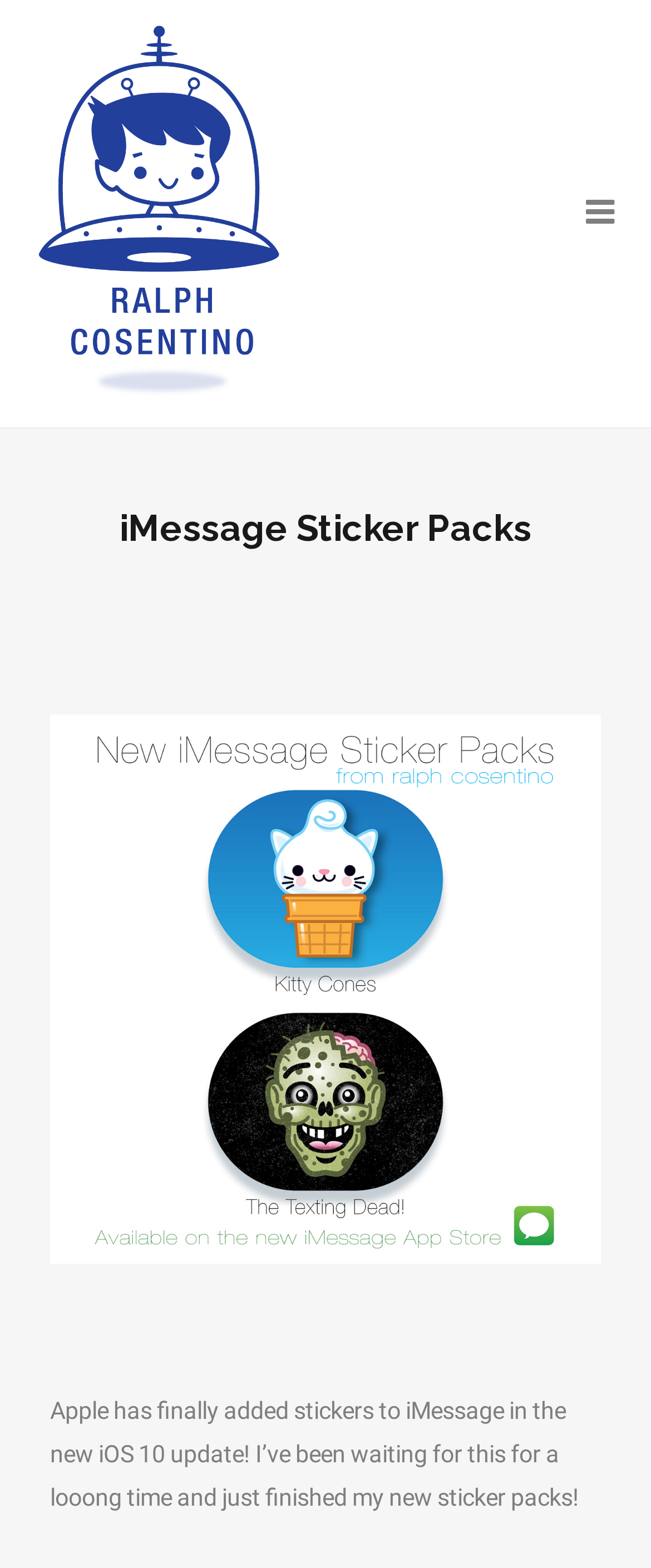Answer in one word or a short phrase: 
What is the new feature added to iMessage?

stickers